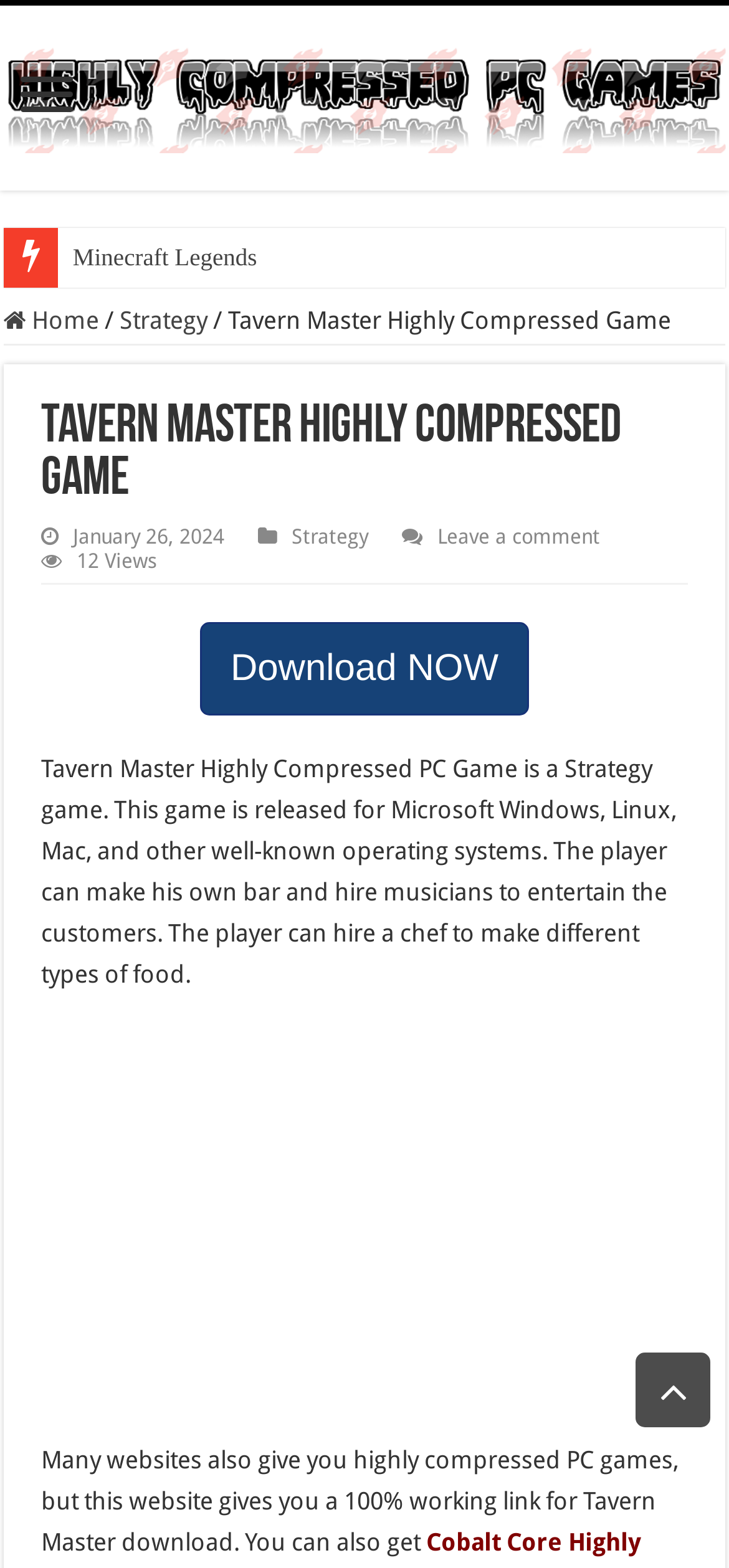Please provide a detailed answer to the question below based on the screenshot: 
What is the purpose of the 'Download NOW' button?

The 'Download NOW' button is located near the description of the 'Tavern Master Highly Compressed Game', which suggests that its purpose is to download the game.